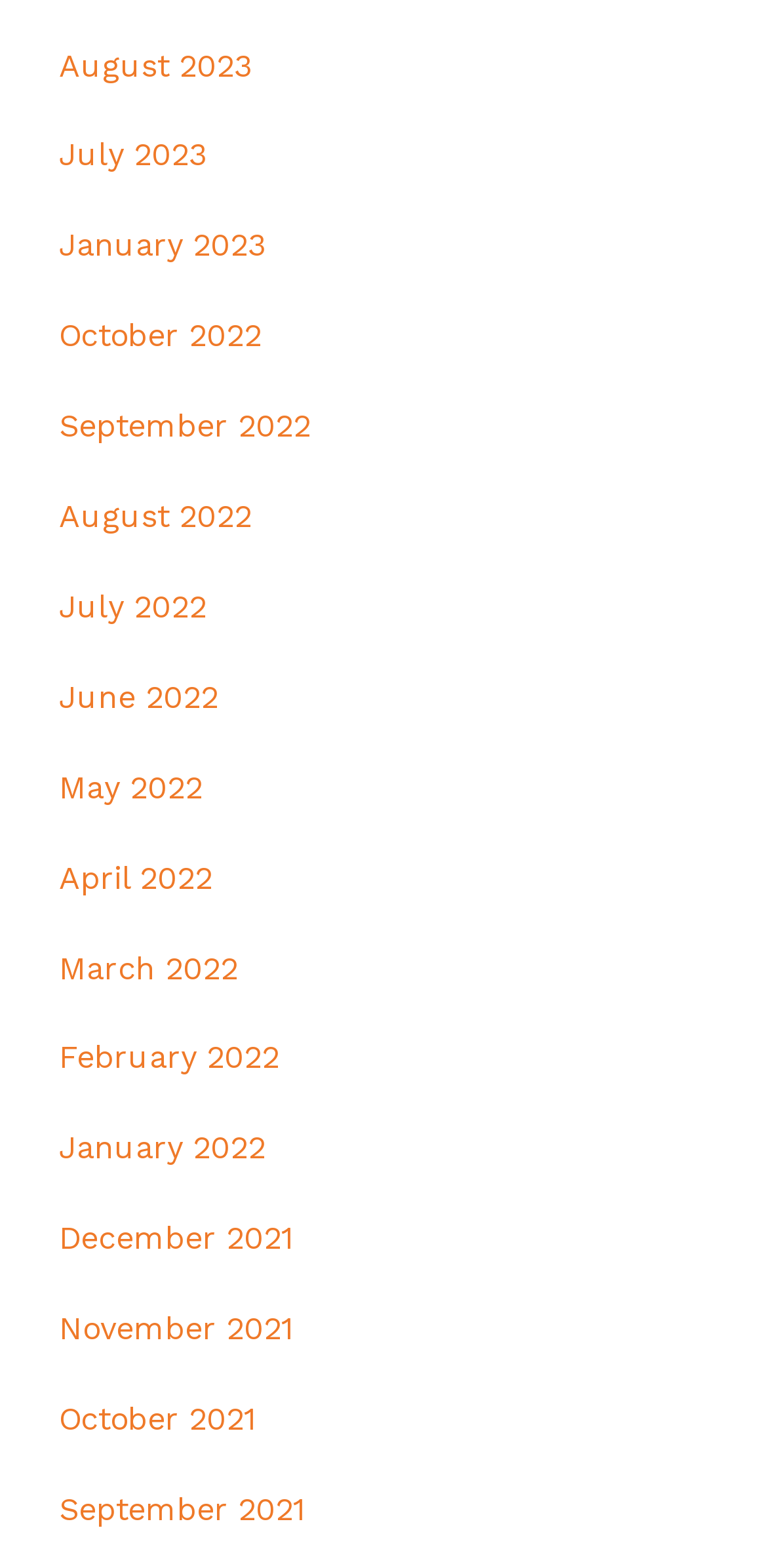Predict the bounding box coordinates of the area that should be clicked to accomplish the following instruction: "view August 2023". The bounding box coordinates should consist of four float numbers between 0 and 1, i.e., [left, top, right, bottom].

[0.038, 0.013, 0.962, 0.071]